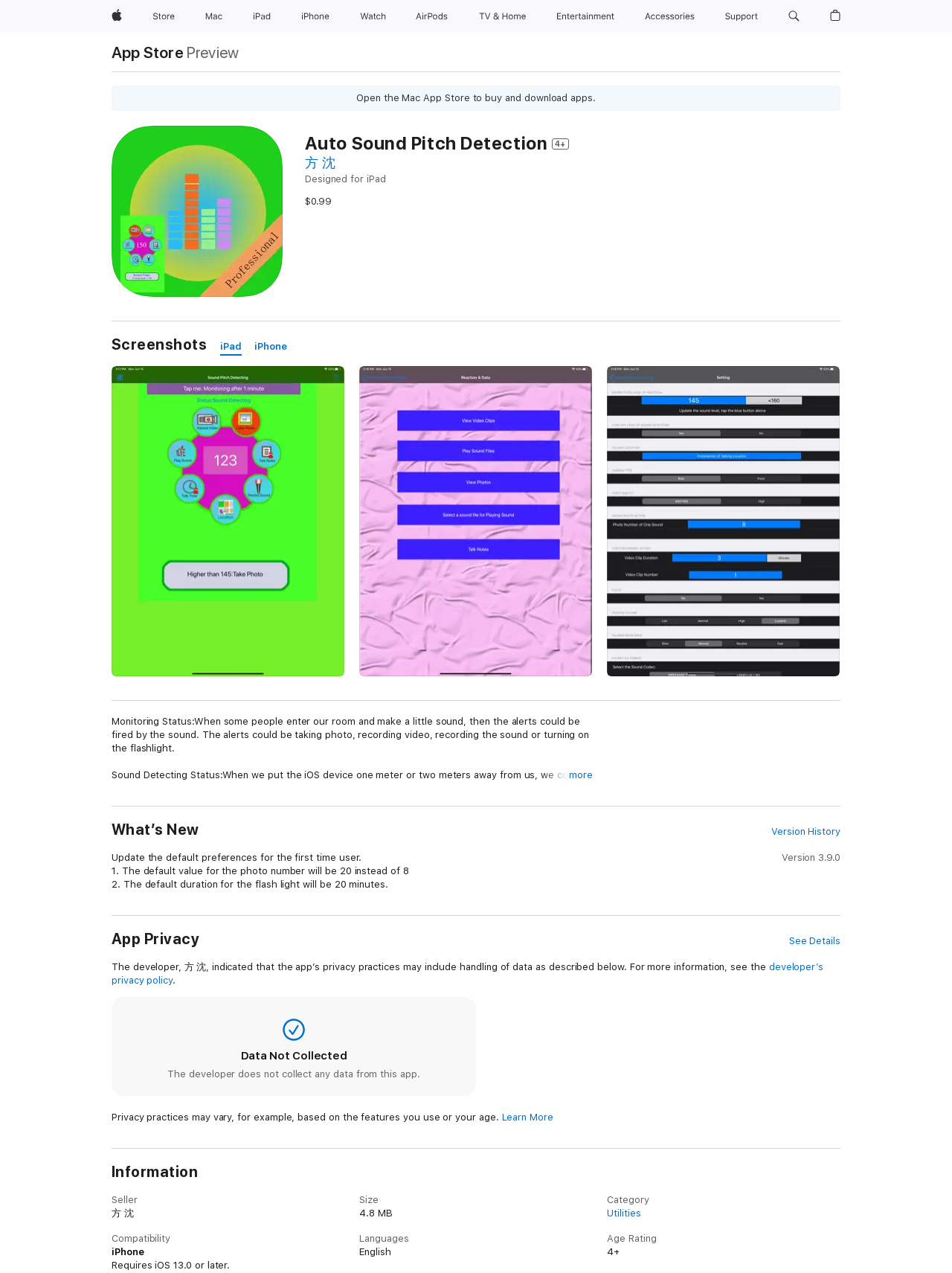What is the purpose of the 'Monitoring After 1 minute' button?
Please provide a comprehensive answer to the question based on the webpage screenshot.

The 'Monitoring After 1 minute' button is used to start monitoring after 1 minute, which is mentioned in the section 'Description' where it explains the functionality of the button.